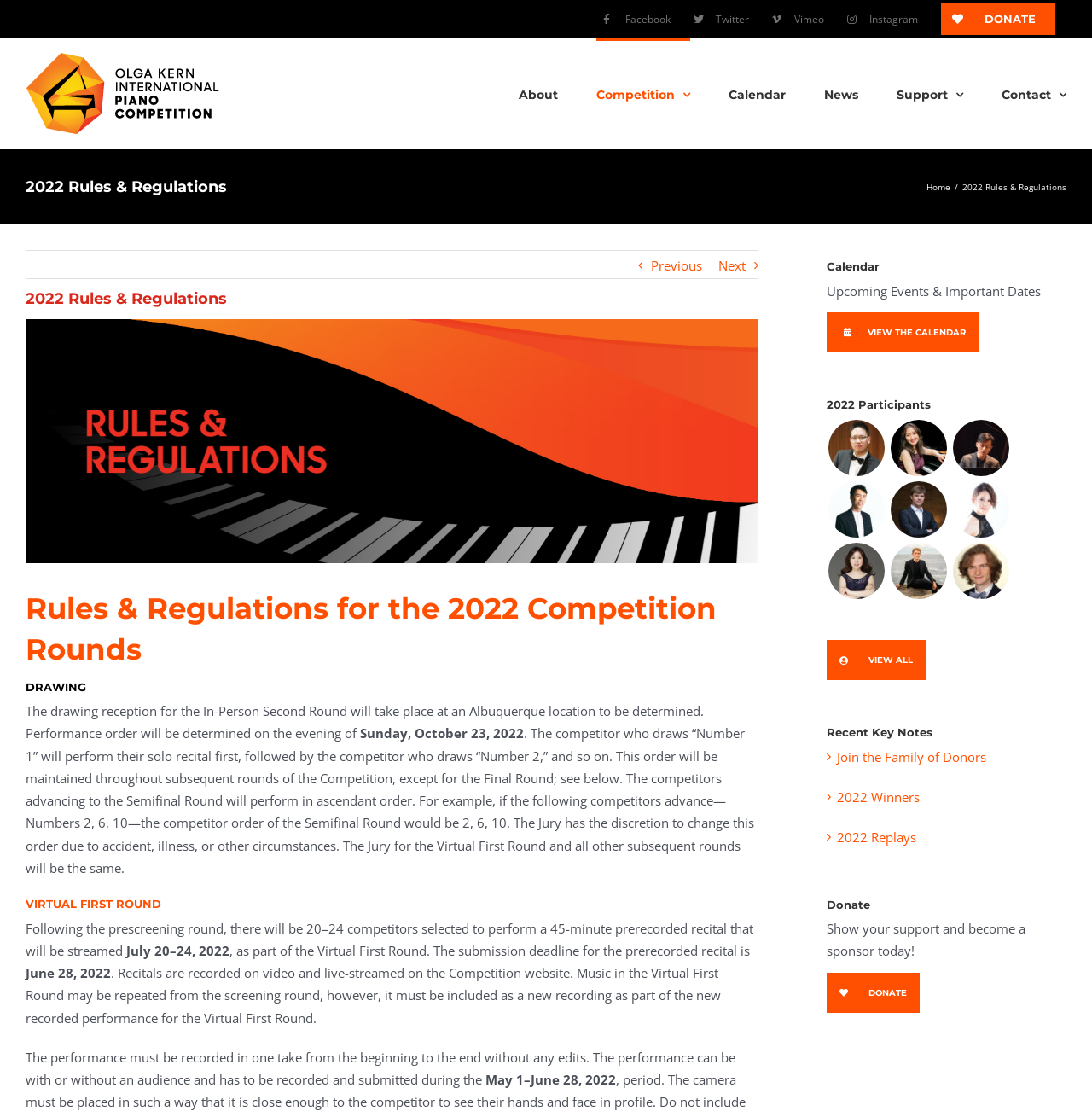Identify the bounding box coordinates of the part that should be clicked to carry out this instruction: "Donate to support the competition".

[0.852, 0.0, 0.977, 0.034]